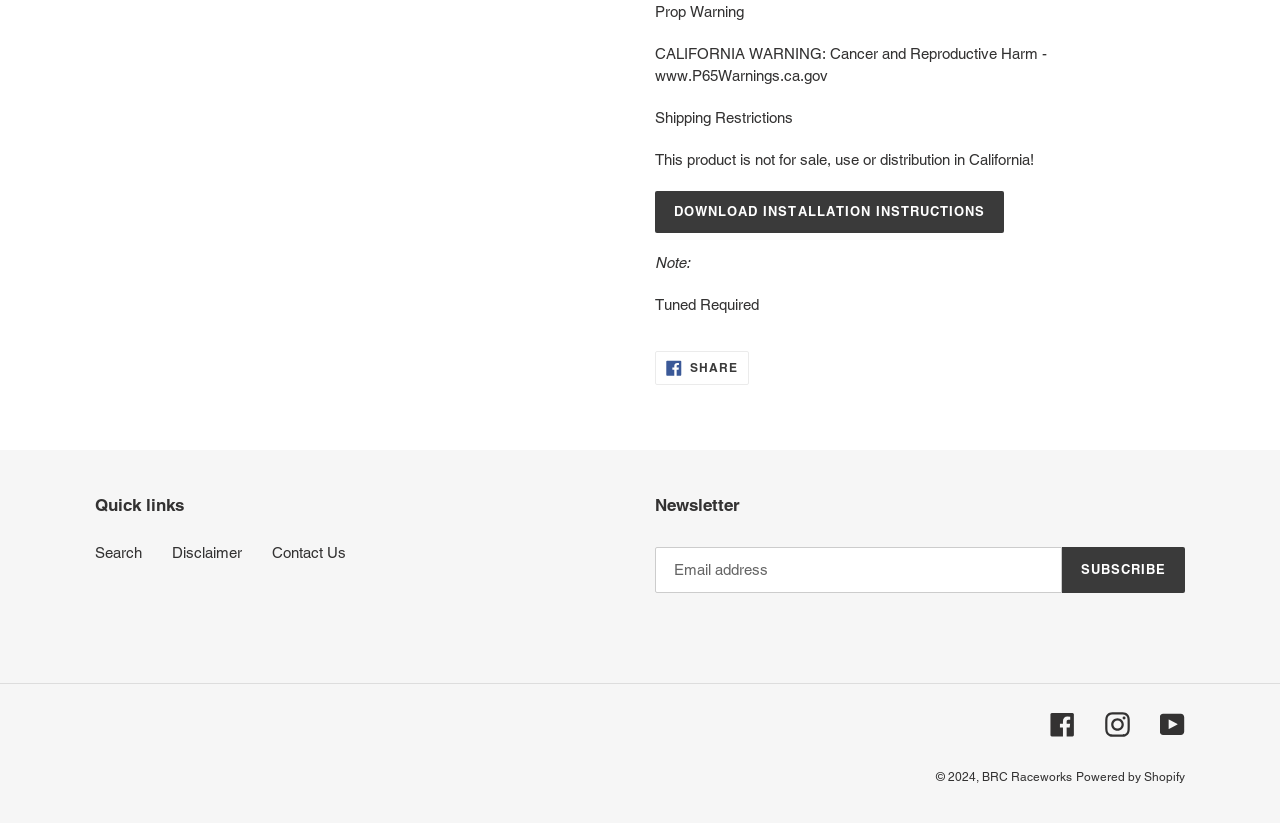What is required for this product?
Please provide a comprehensive answer based on the contents of the image.

The product requires tuning, which is mentioned in the StaticText element with the text 'Tuned Required'.